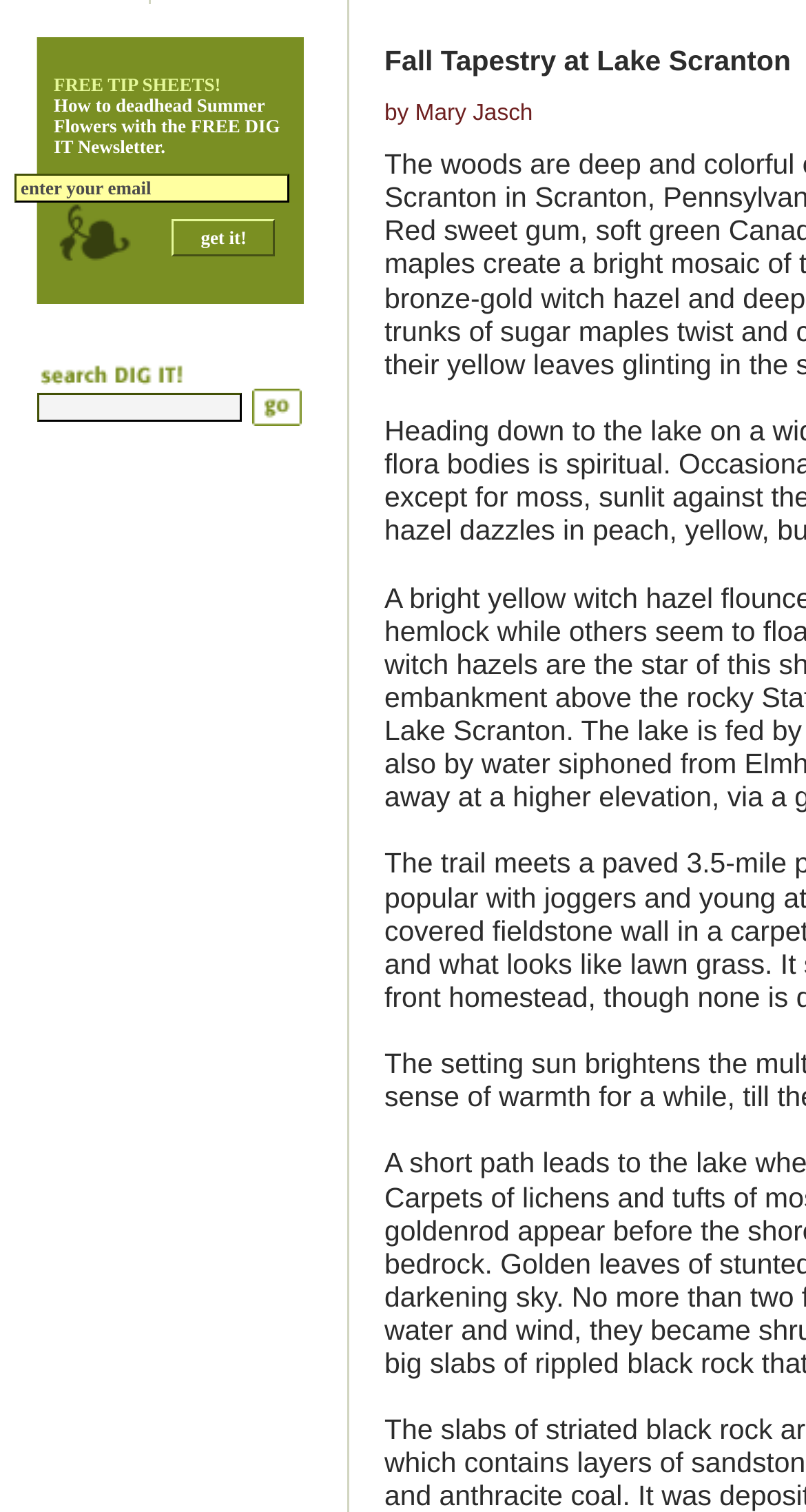From the webpage screenshot, identify the region described by name="newssubmit" value="get it!". Provide the bounding box coordinates as (top-left x, top-left y, bottom-right x, bottom-right y), with each value being a floating point number between 0 and 1.

[0.213, 0.144, 0.342, 0.169]